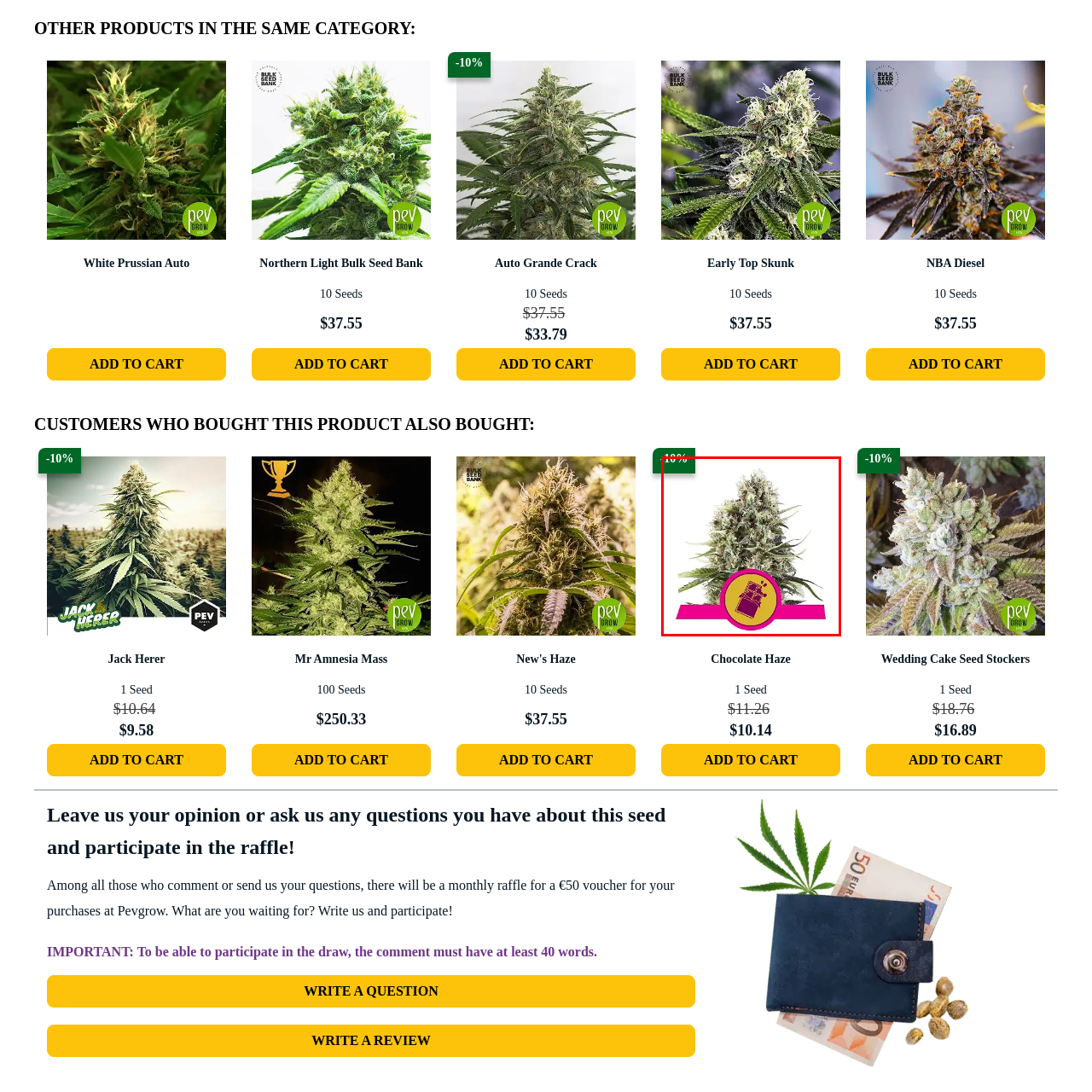What is the characteristic of the cannabis plant's buds?
Please examine the image highlighted within the red bounding box and respond to the question using a single word or phrase based on the image.

Dense and frosty